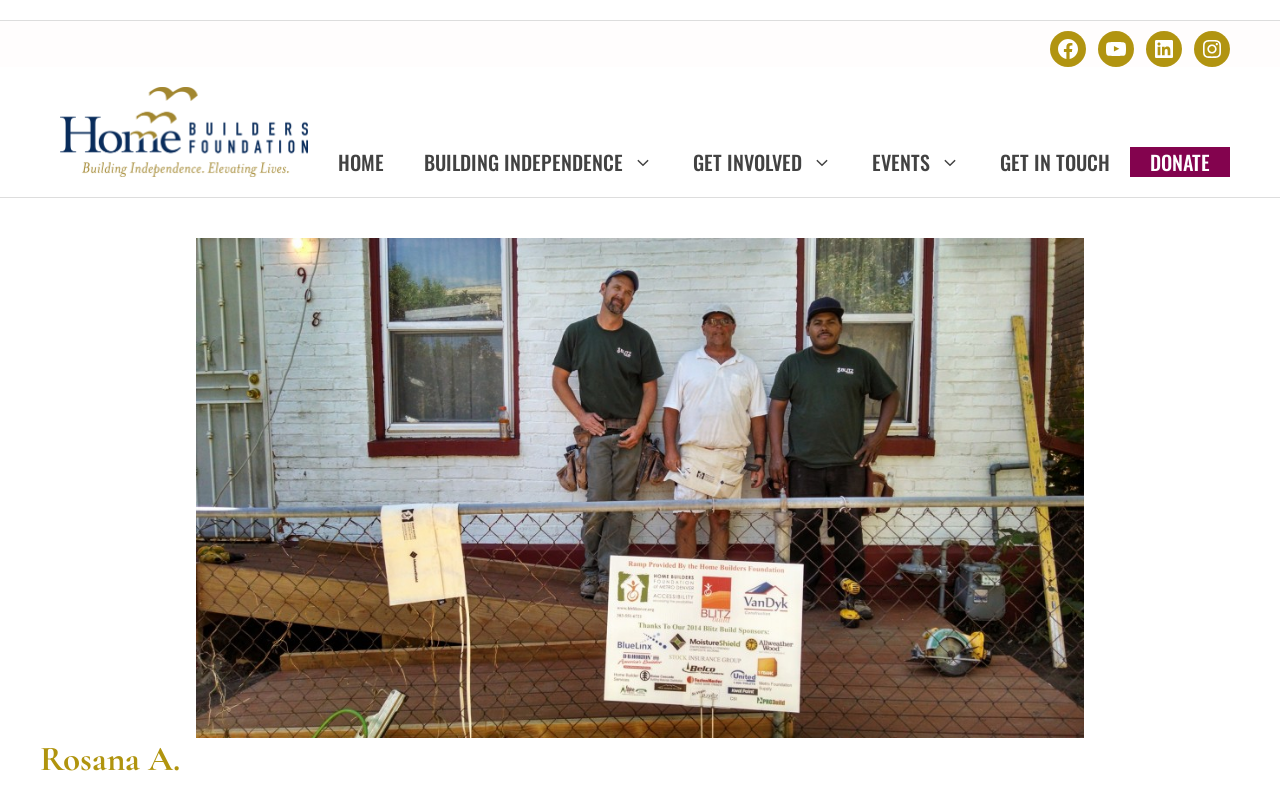Please give a concise answer to this question using a single word or phrase: 
How many main navigation links are there?

6